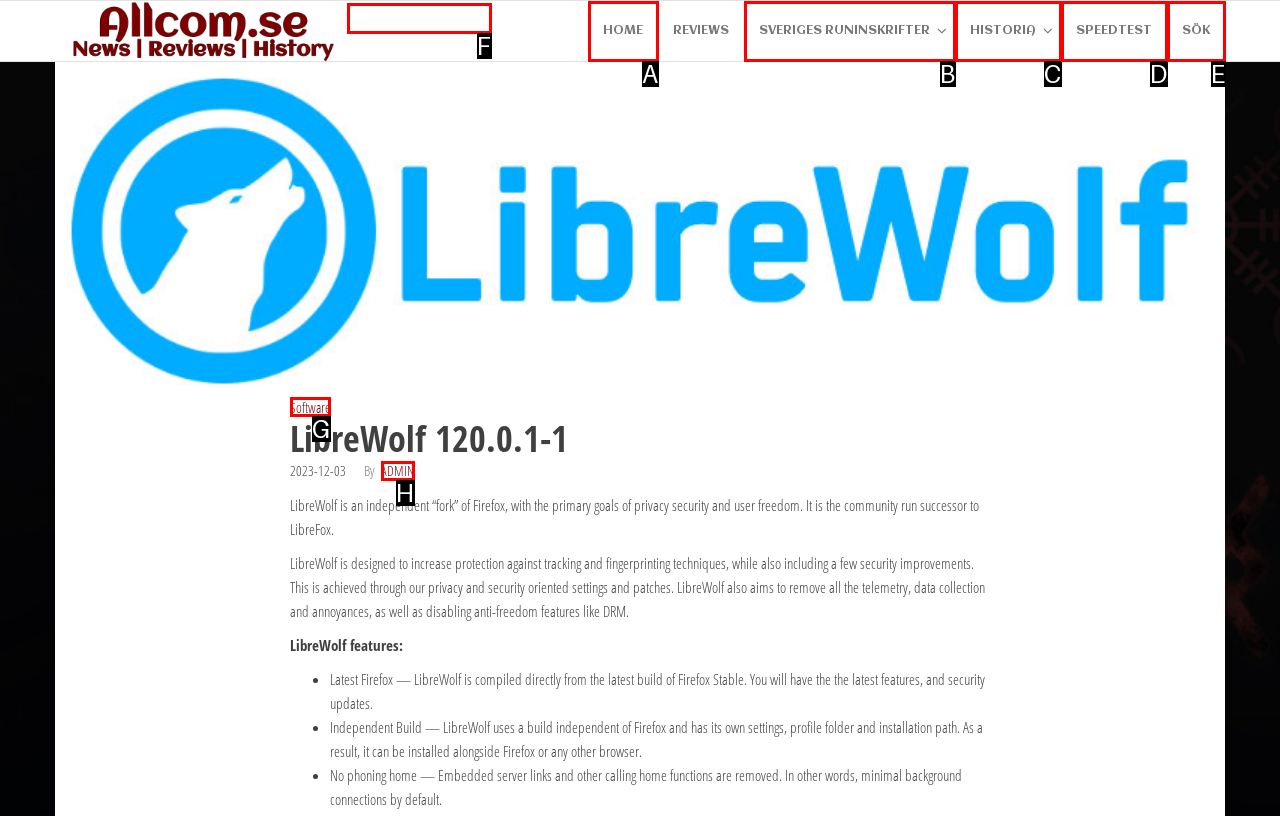Choose the letter that best represents the description: Sveriges Runinskrifter. Provide the letter as your response.

B